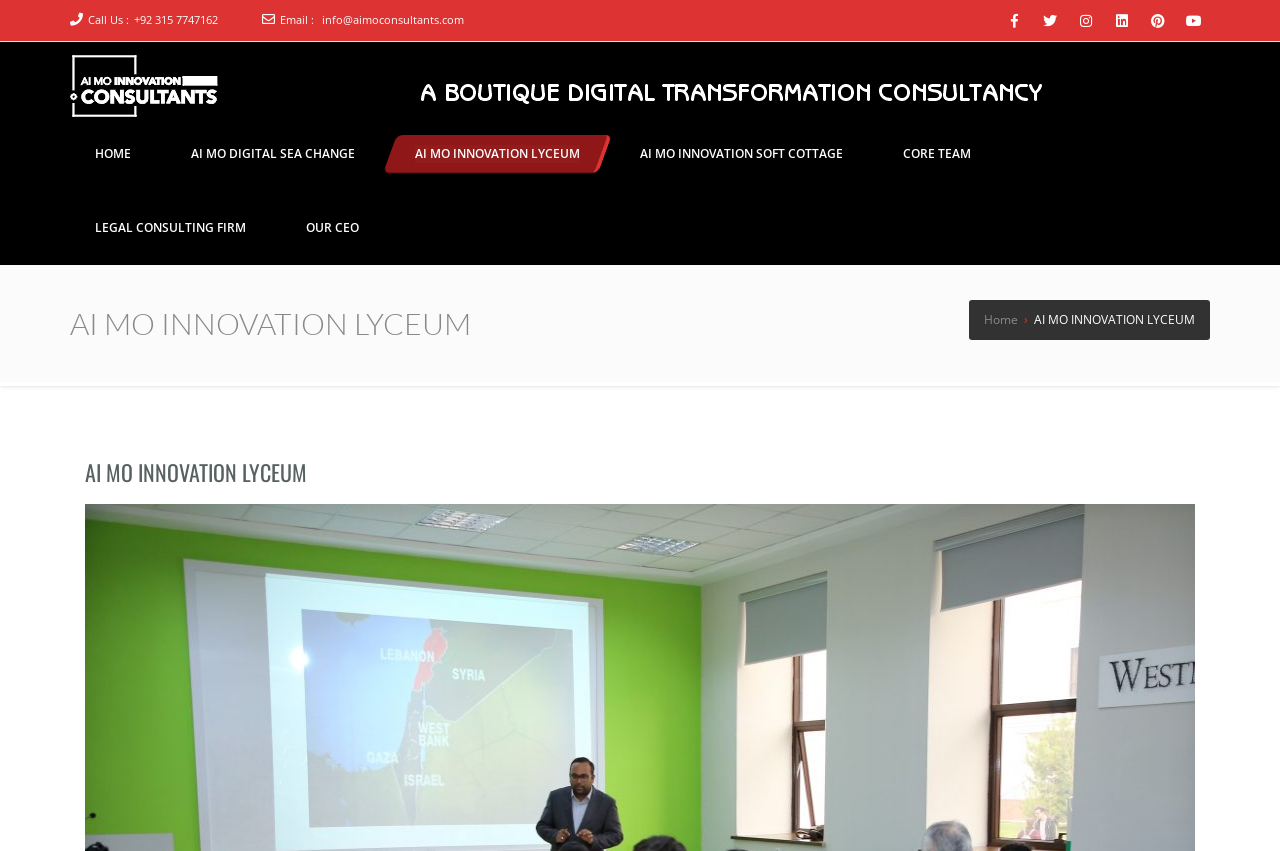Identify and extract the heading text of the webpage.

AI MO INNOVATION LYCEUM